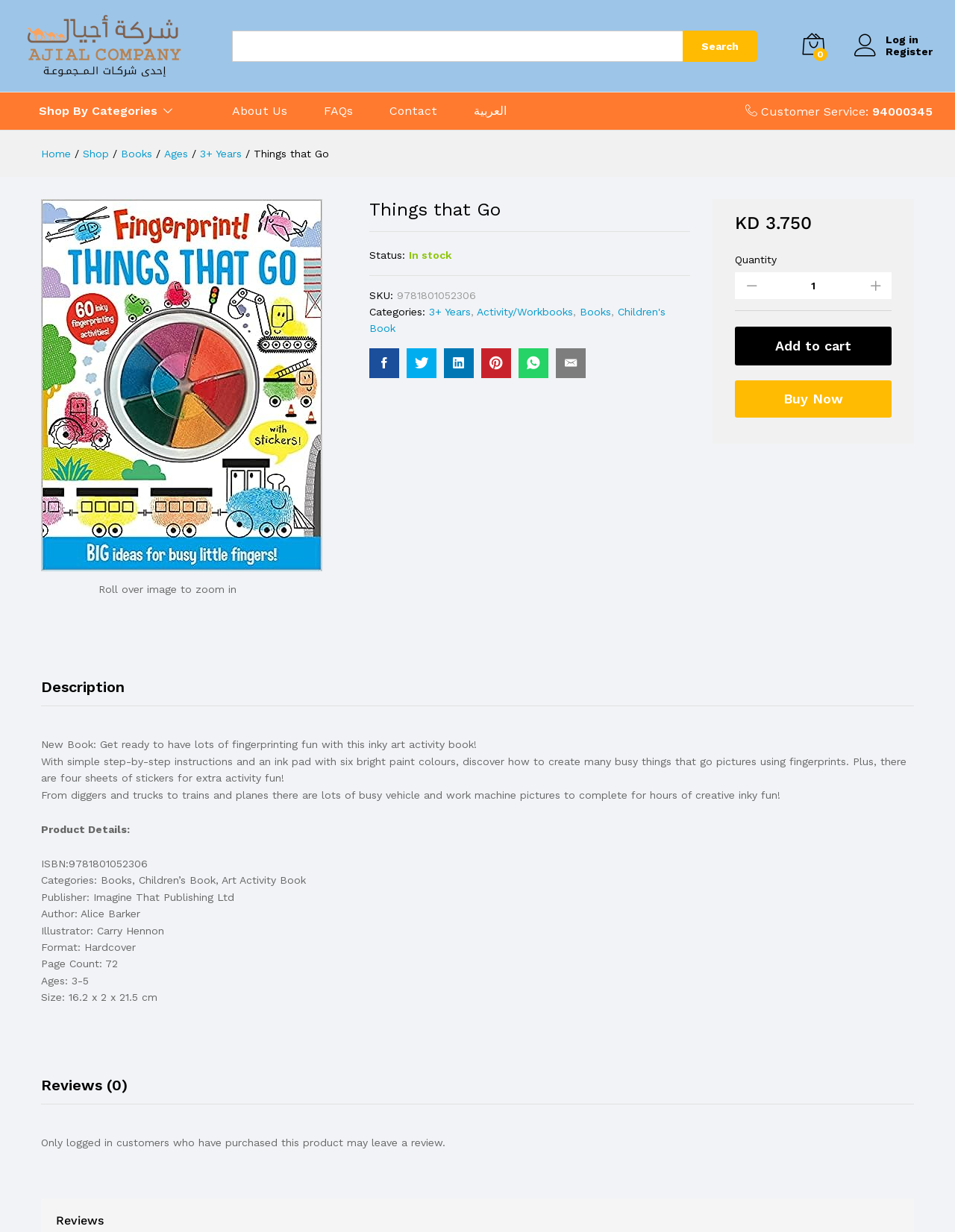Locate the bounding box coordinates of the clickable part needed for the task: "Add to cart".

[0.769, 0.265, 0.934, 0.297]